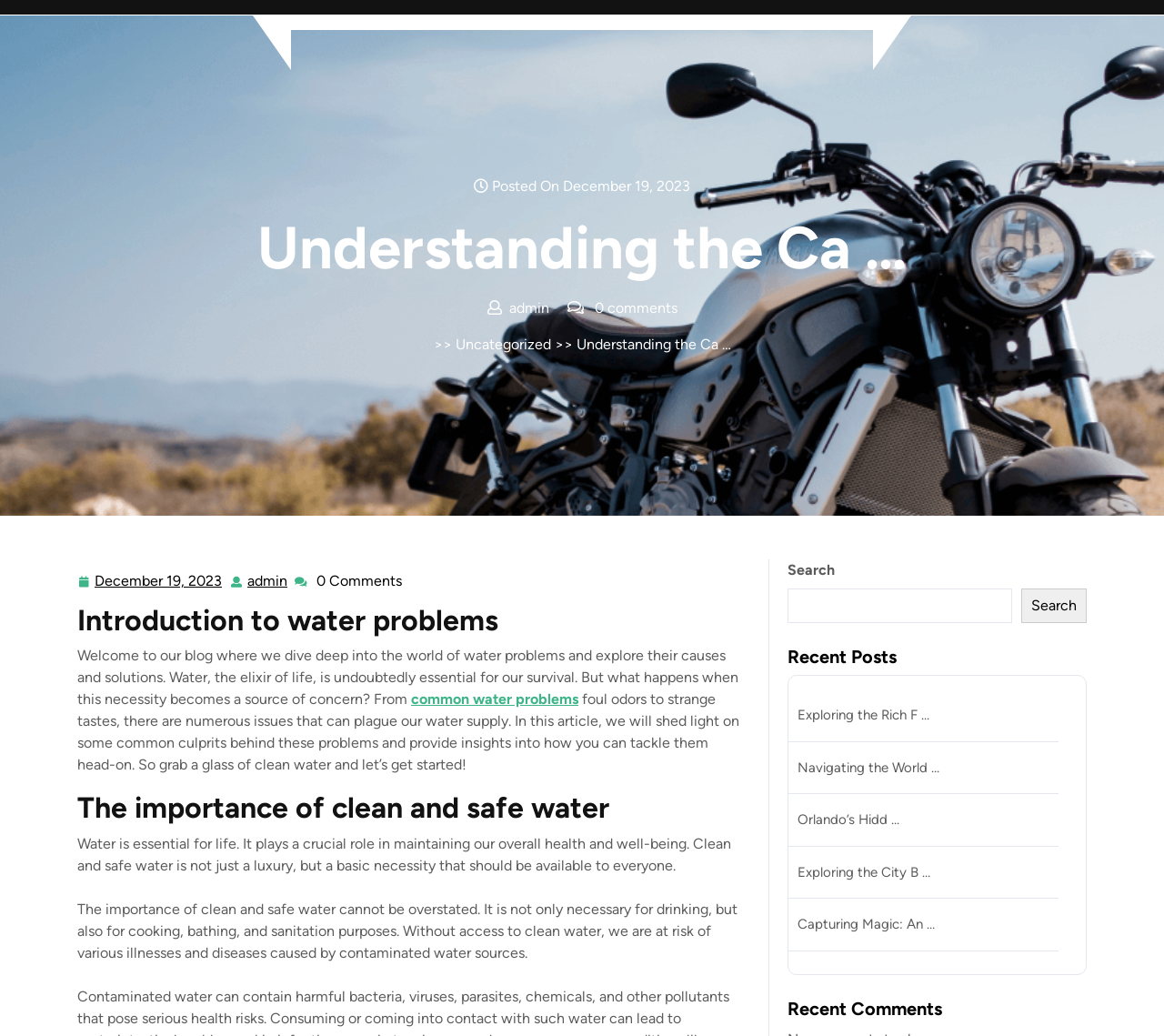Identify the bounding box coordinates of the element that should be clicked to fulfill this task: "Read the article about common water problems". The coordinates should be provided as four float numbers between 0 and 1, i.e., [left, top, right, bottom].

[0.353, 0.667, 0.497, 0.683]